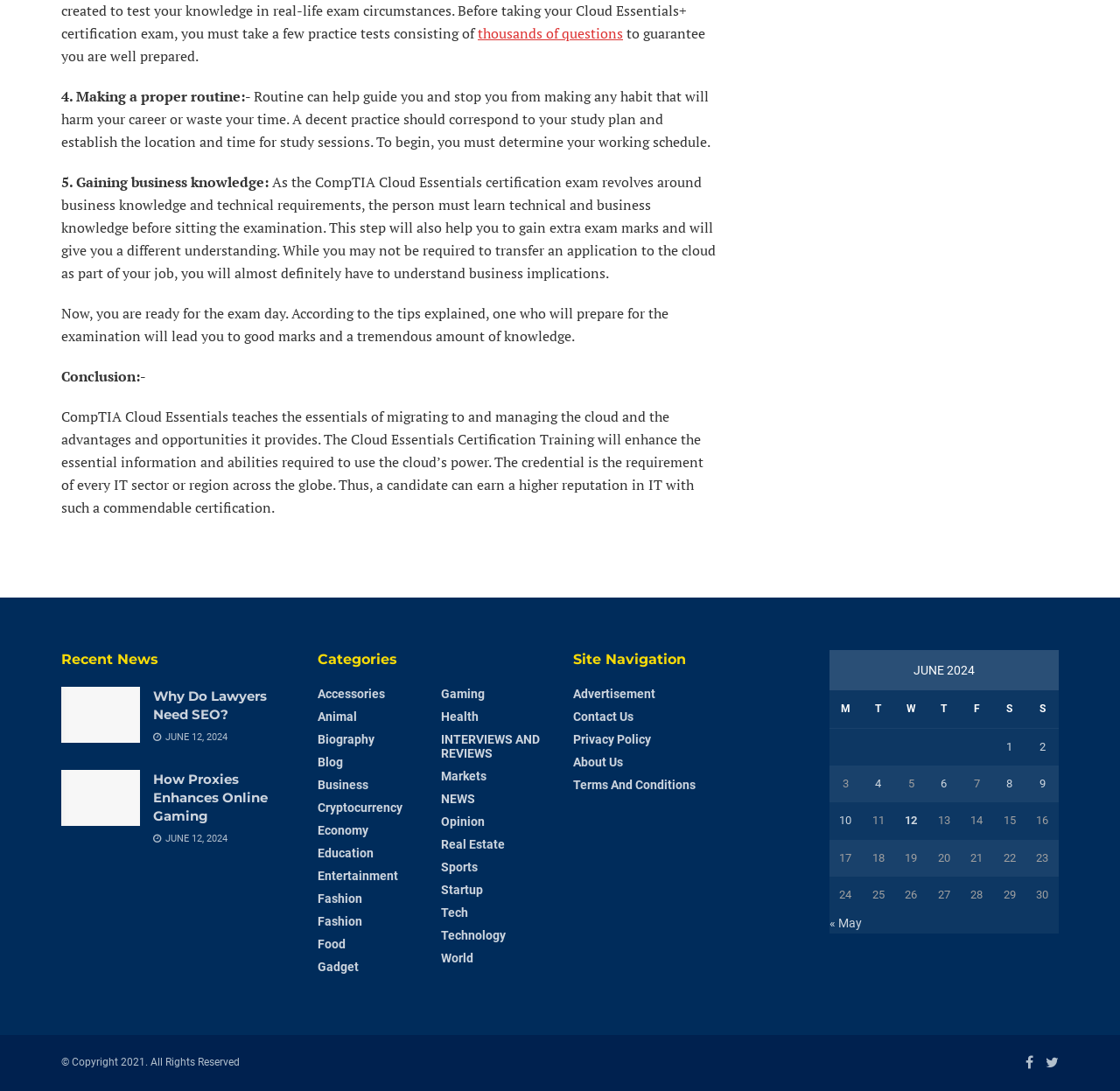Find the bounding box coordinates of the clickable region needed to perform the following instruction: "Click on 'SEO for lawyers' link". The coordinates should be provided as four float numbers between 0 and 1, i.e., [left, top, right, bottom].

[0.055, 0.63, 0.125, 0.681]